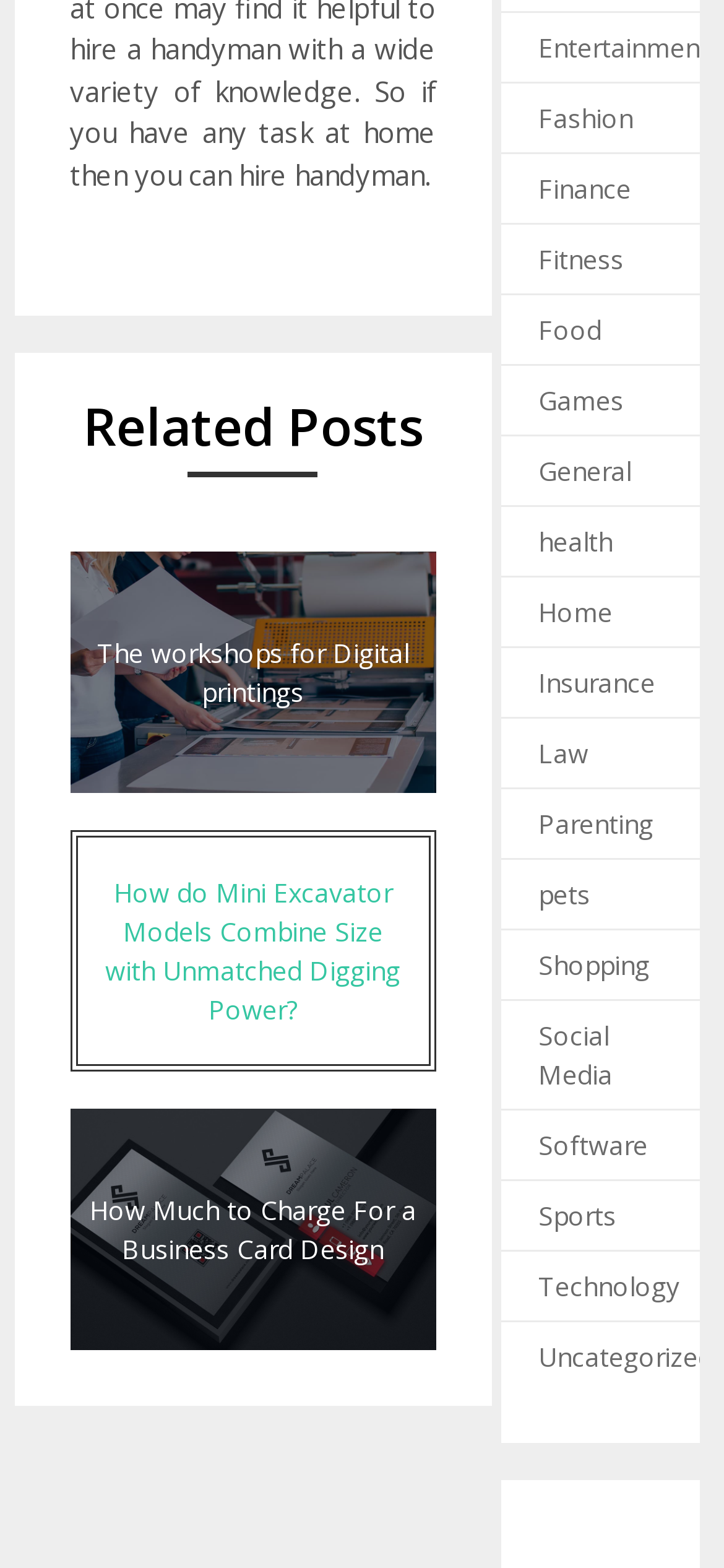Point out the bounding box coordinates of the section to click in order to follow this instruction: "Explore 'Entertainment'".

[0.743, 0.019, 0.979, 0.042]